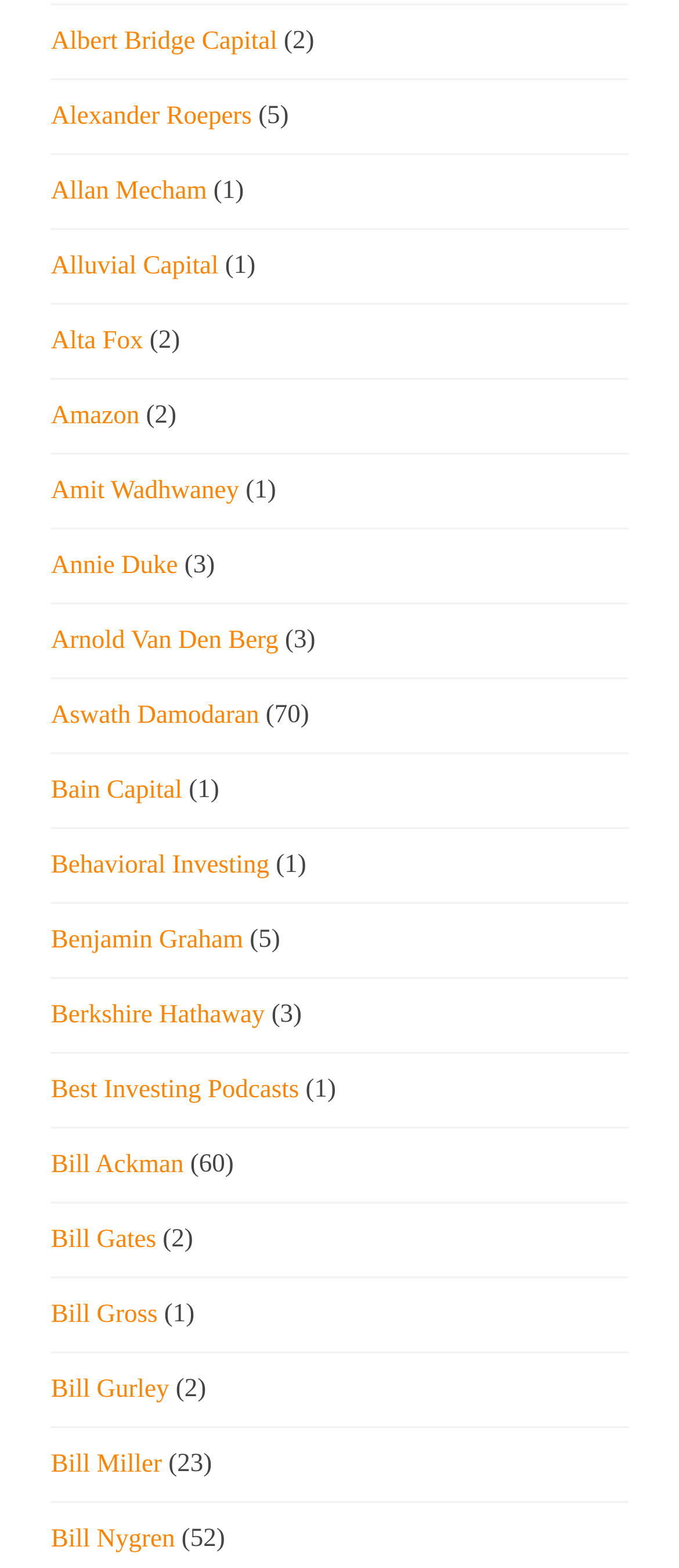Find and specify the bounding box coordinates that correspond to the clickable region for the instruction: "View all posts".

None